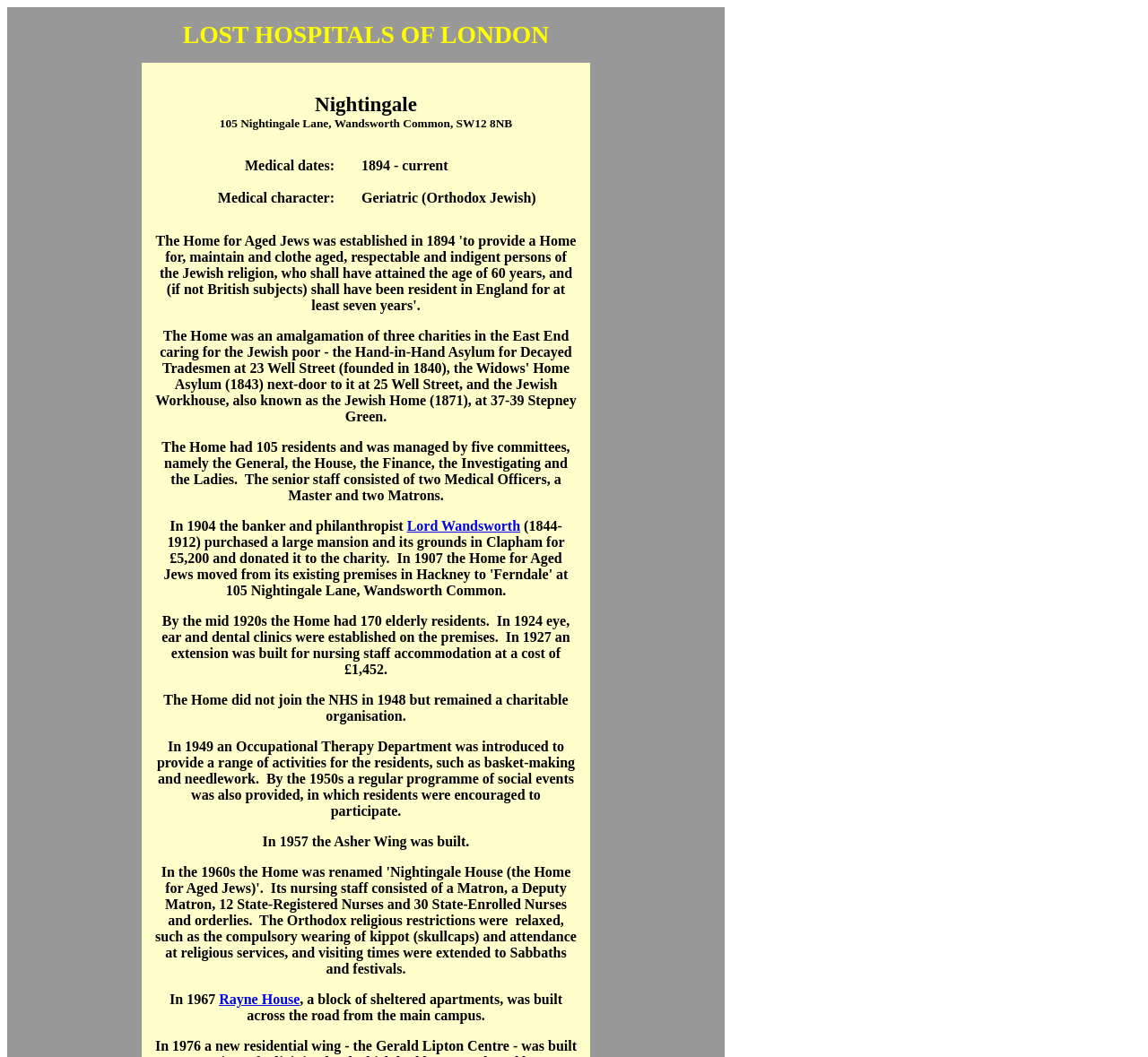What is the address of Nightingale Hospital?
Based on the image, answer the question with as much detail as possible.

I found the address of Nightingale Hospital by looking at the second row of the table, where it is written in the second cell.